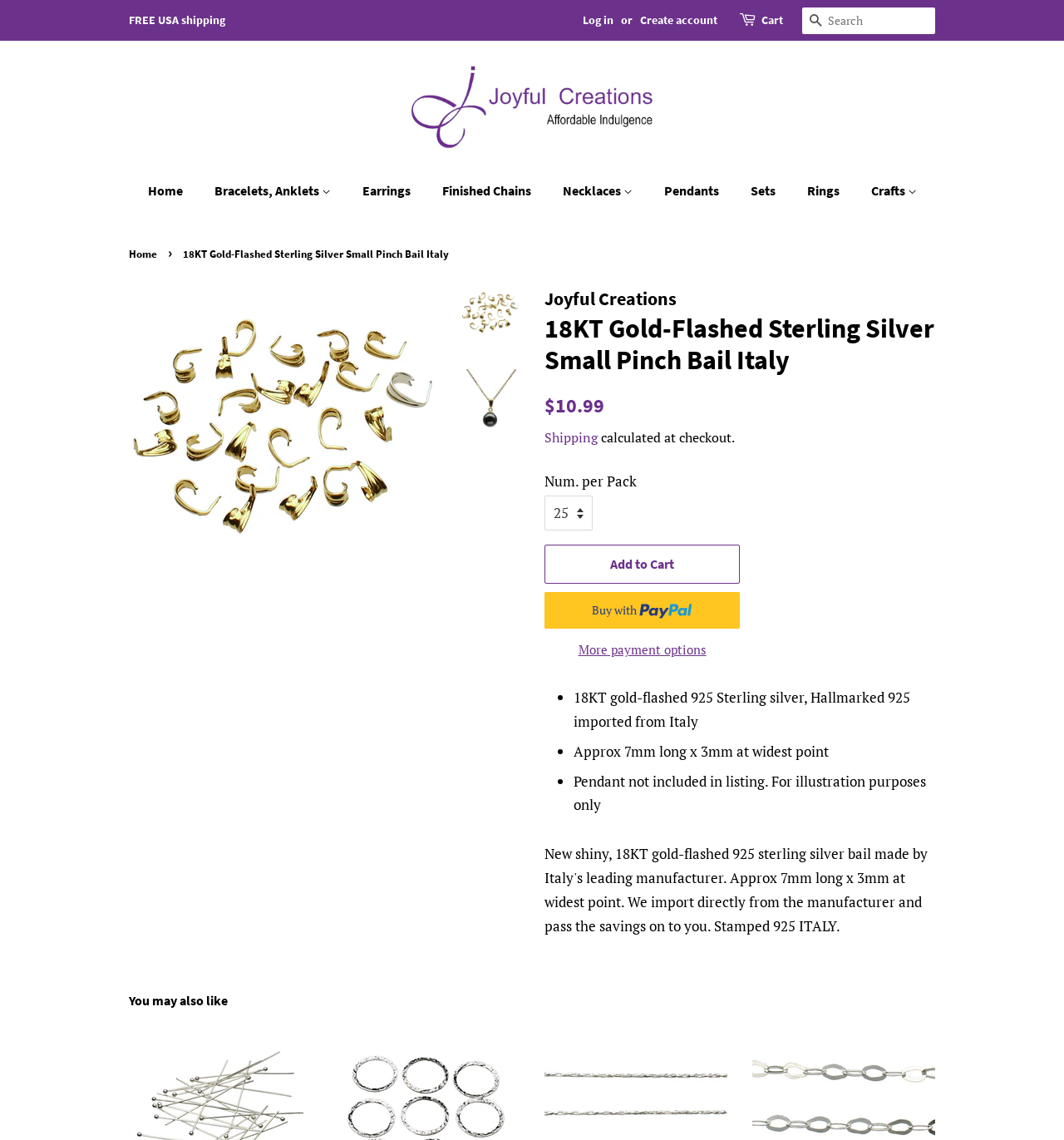Determine the coordinates of the bounding box for the clickable area needed to execute this instruction: "Buy now with PayPal".

[0.512, 0.52, 0.695, 0.552]